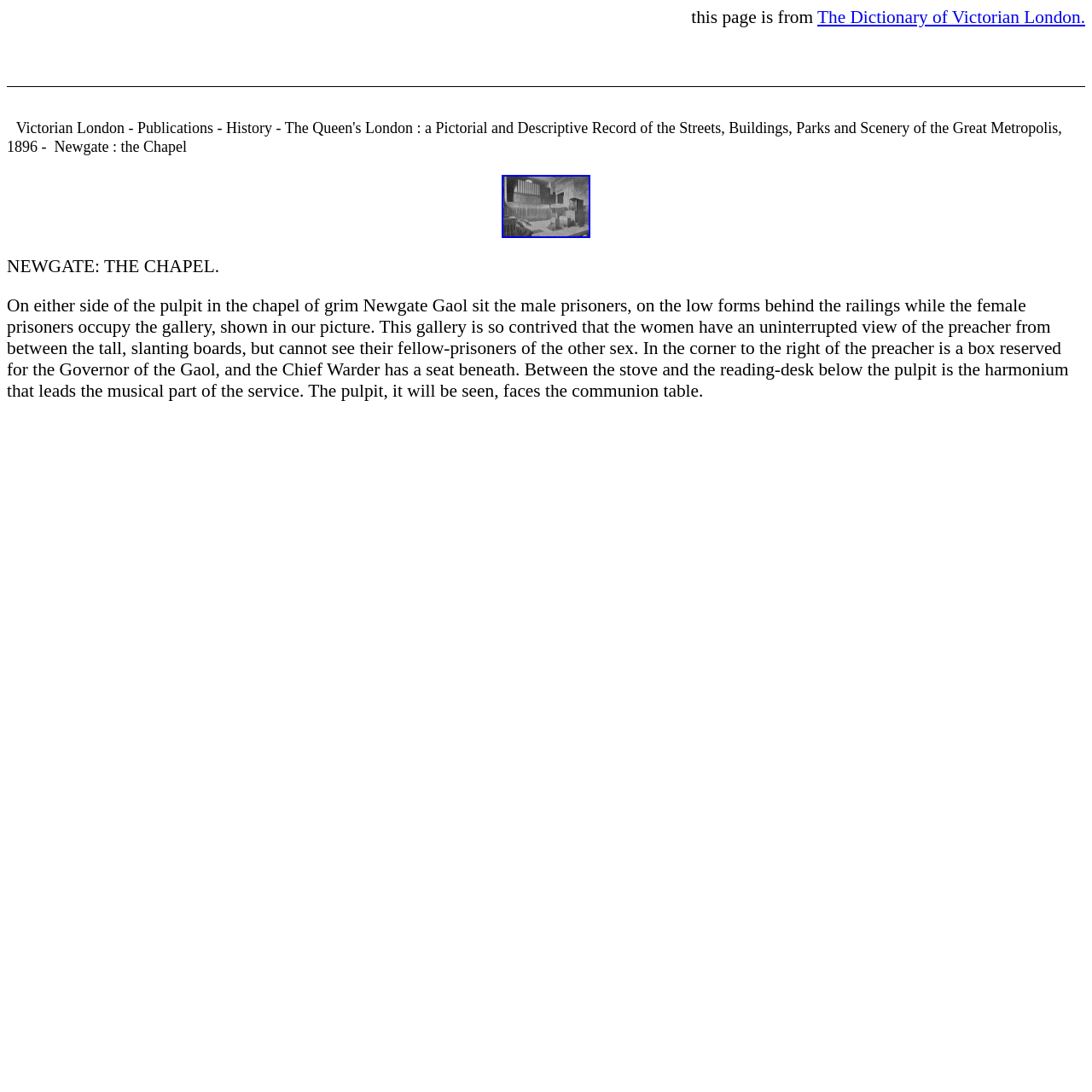What is the name of the prison described in the text?
Answer the question with a single word or phrase, referring to the image.

Newgate Gaol